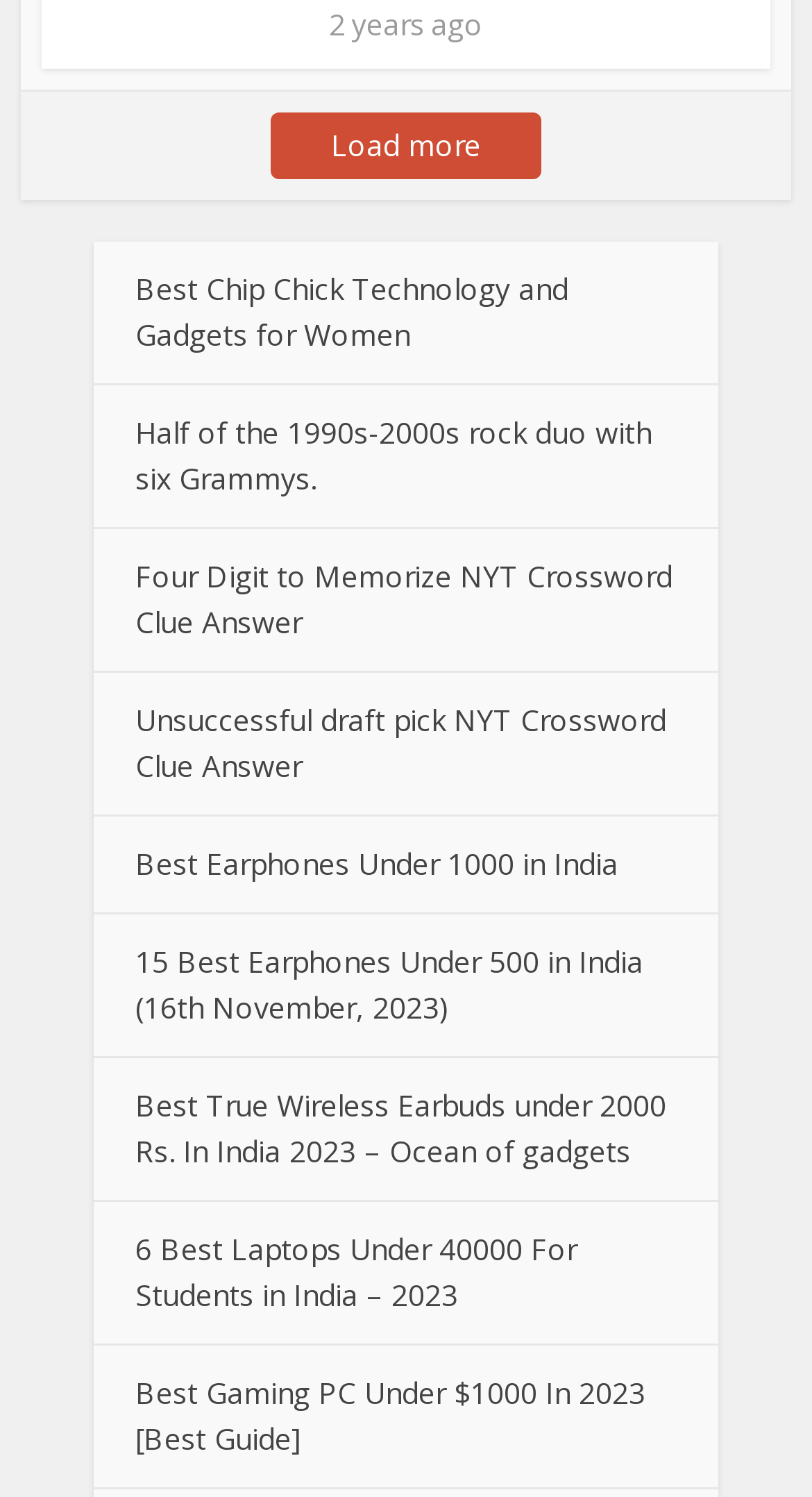Extract the bounding box coordinates for the HTML element that matches this description: "Load more". The coordinates should be four float numbers between 0 and 1, i.e., [left, top, right, bottom].

[0.333, 0.076, 0.667, 0.12]